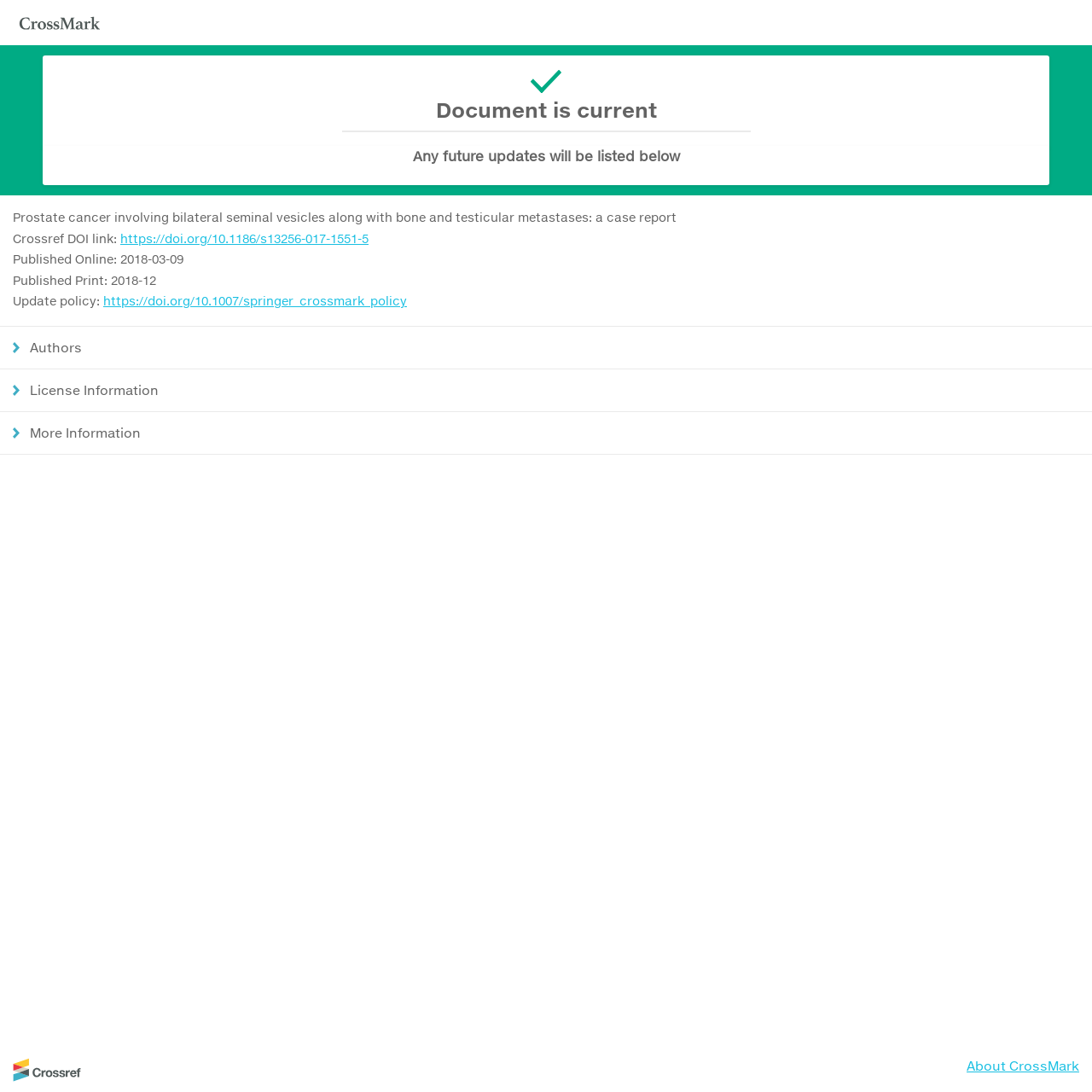Give a one-word or short phrase answer to the question: 
What is the DOI link for the case report?

https://doi.org/10.1186/s13256-017-1551-5